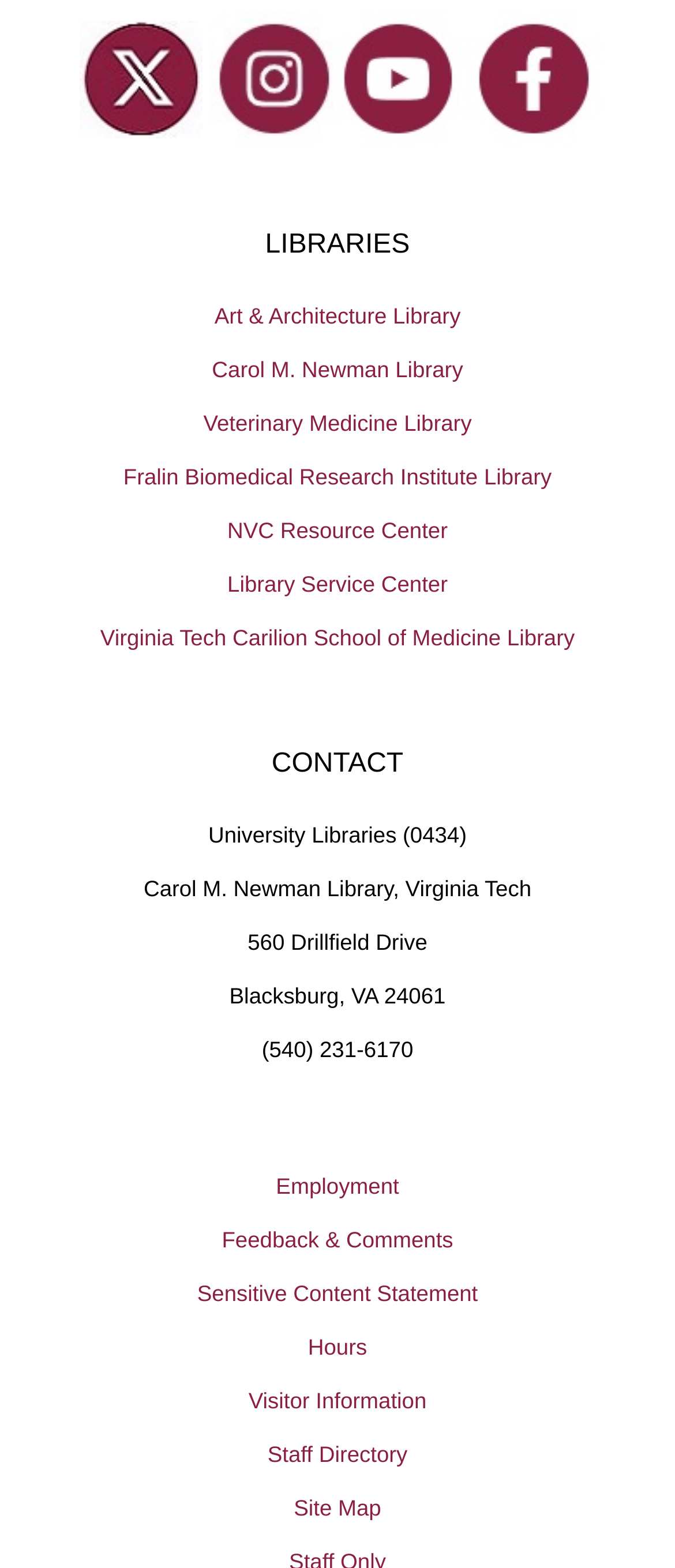What social media platform has an icon located at the top-right corner of the page?
Give a single word or phrase answer based on the content of the image.

Facebook